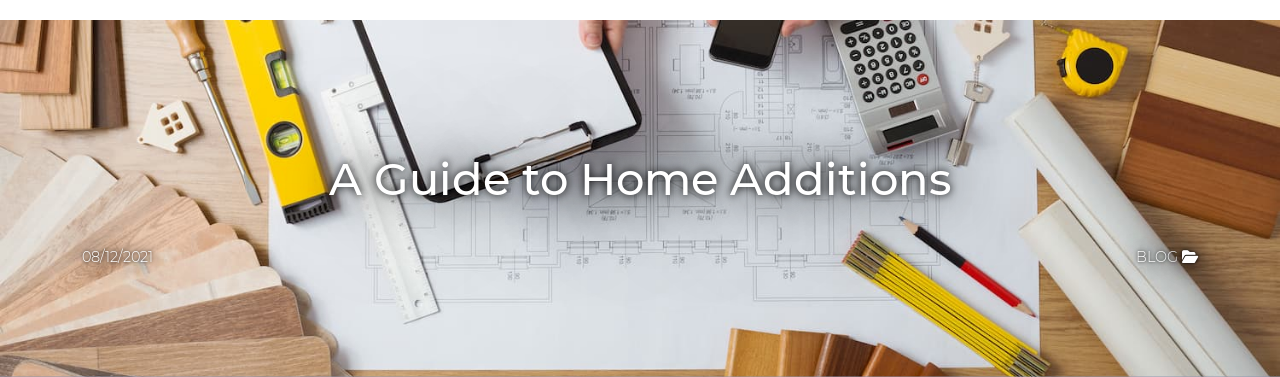Describe all the important aspects and details of the image.

The image titled "A Guide to Home Additions" features a meticulously arranged workspace showcasing various materials and tools essential for home renovations. In the foreground, an array of wooden samples in different shades and textures fans out, providing a visual reference for potential flooring or cabinetry options. At the center, architectural plans are placed on a flat surface, surrounded by a calculator, a level, and a set of drafting tools, highlighting the preparation and precision required in home addition projects. The text overlay prominently displays the title of the guide, emphasizing the resource's educational purpose. A date is also visible, indicating that this guide was published on August 12, 2021. Overall, the composition conveys a professional atmosphere, ideal for encouraging homeowners to consider enhancements to their living spaces.